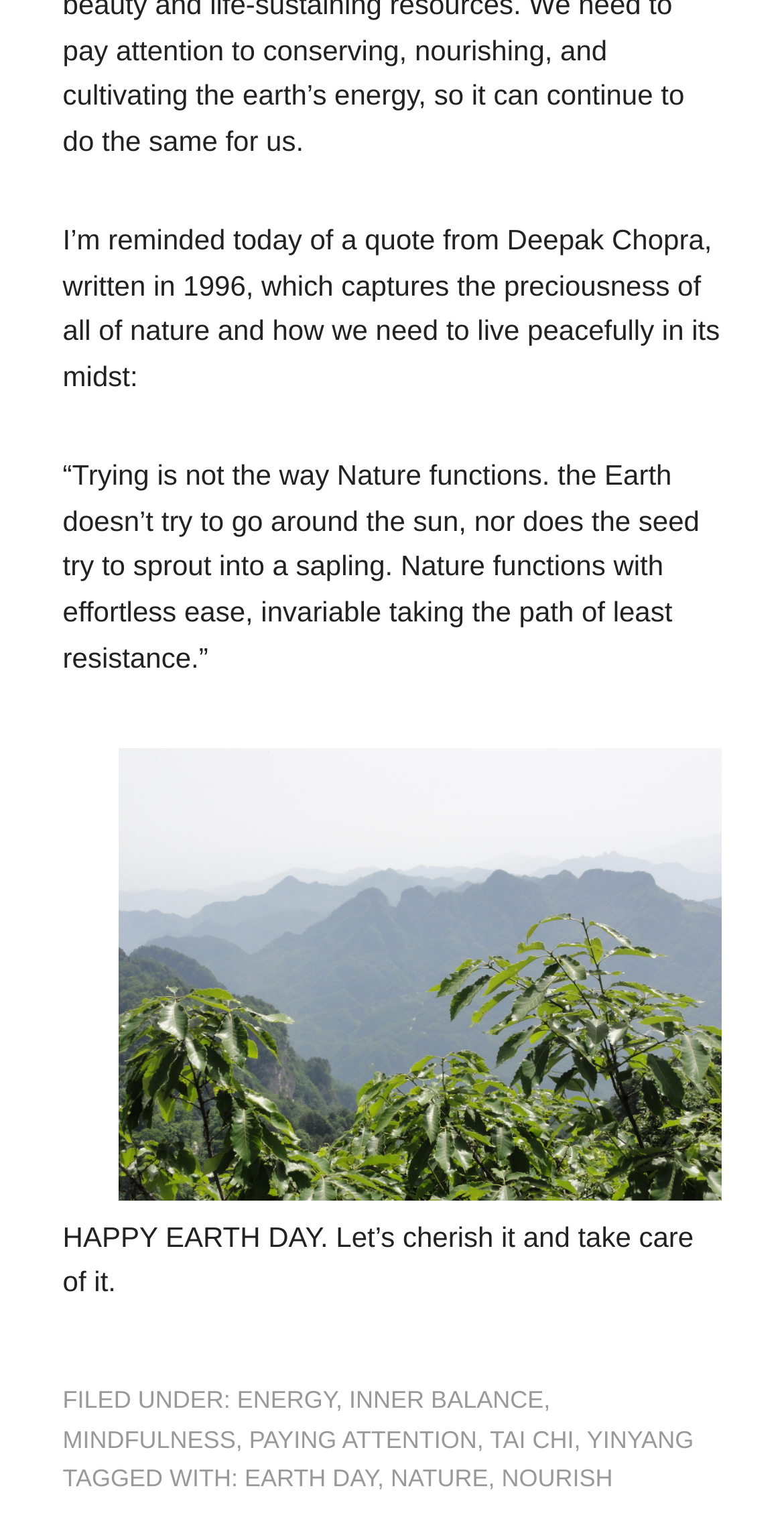Determine the bounding box coordinates of the clickable element to achieve the following action: 'read the quote from Deepak Chopra'. Provide the coordinates as four float values between 0 and 1, formatted as [left, top, right, bottom].

[0.08, 0.303, 0.892, 0.445]